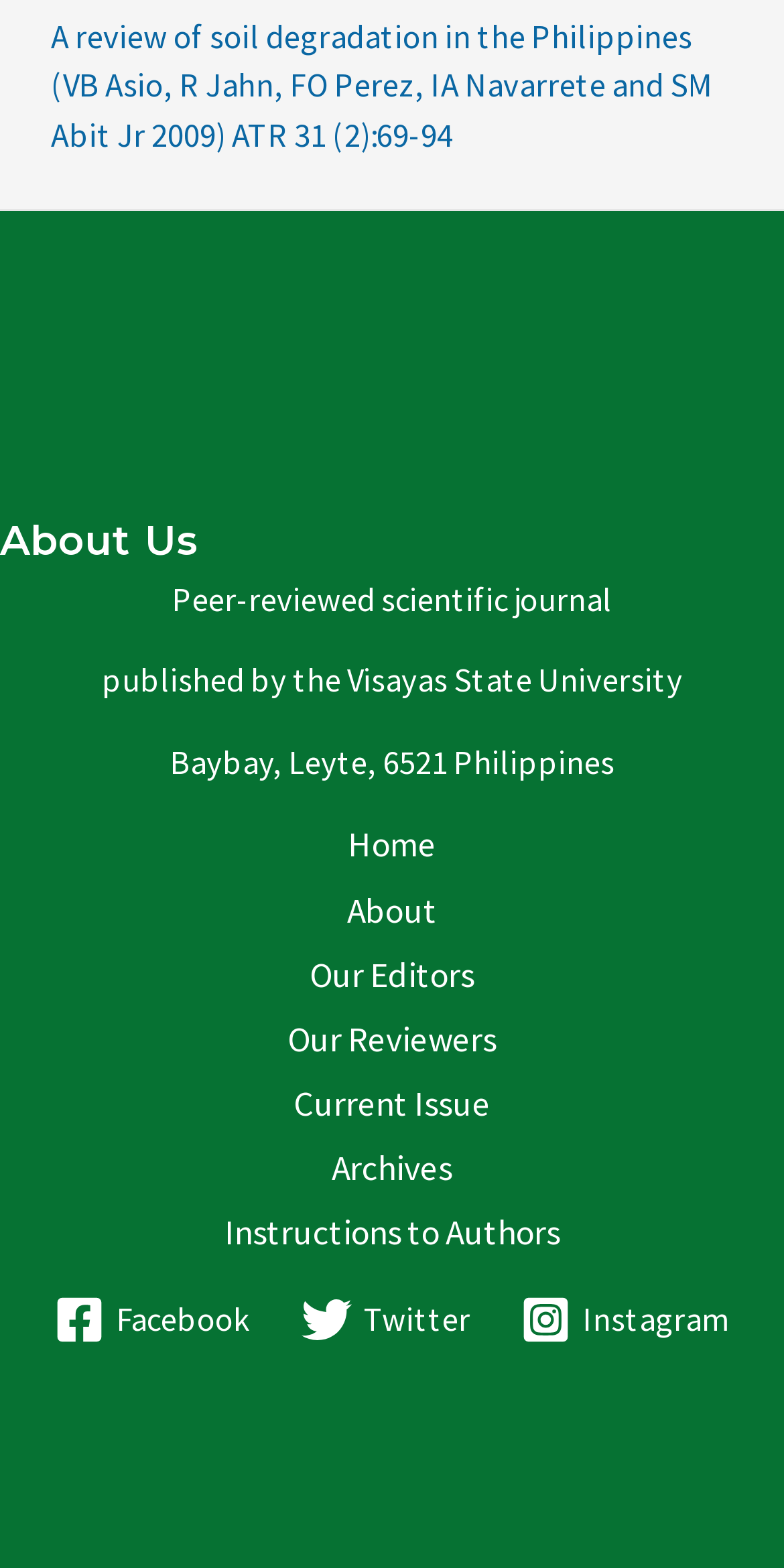Analyze the image and give a detailed response to the question:
What is the type of publication?

I examined the StaticText elements and found the text 'Peer-reviewed scientific journal' which describes the type of publication.